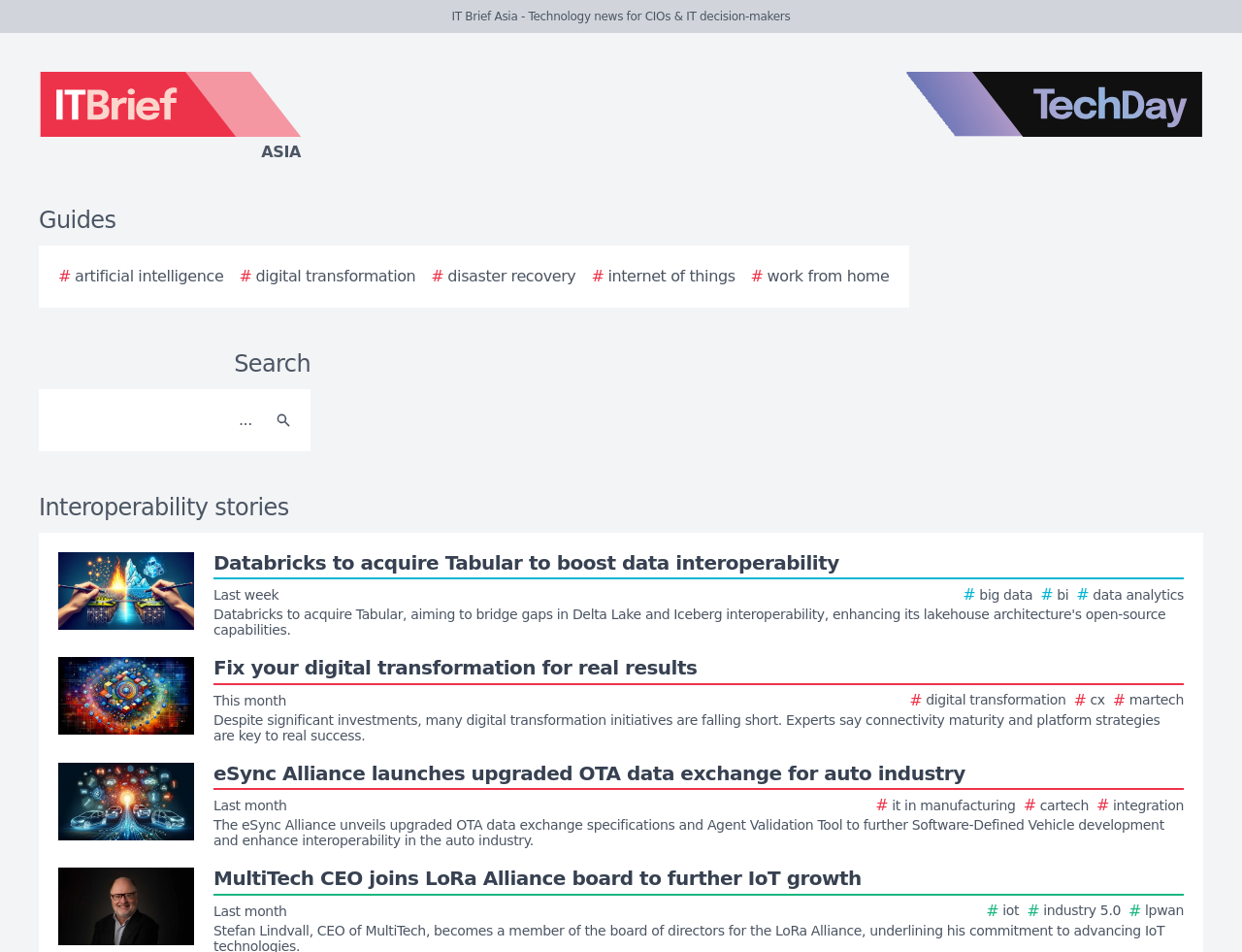Provide the bounding box coordinates of the area you need to click to execute the following instruction: "Click on the link about digital transformation".

[0.193, 0.278, 0.335, 0.303]